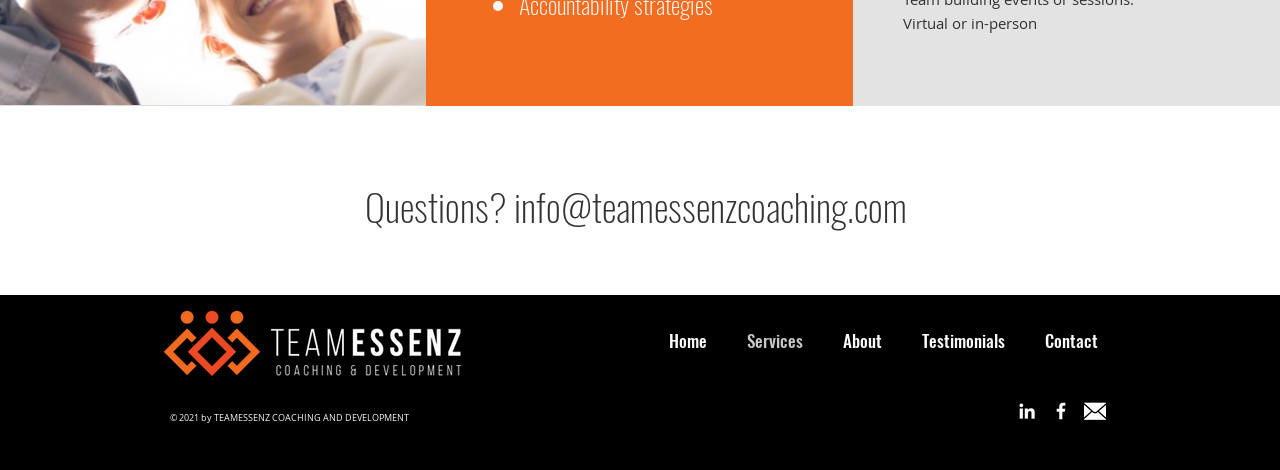Please provide a short answer using a single word or phrase for the question:
What are the main navigation menu items?

Home, Services, About, Testimonials, Contact